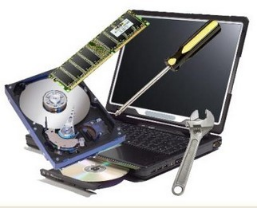Answer the following query with a single word or phrase:
What tool is used for hardware repair?

wrench and screwdriver